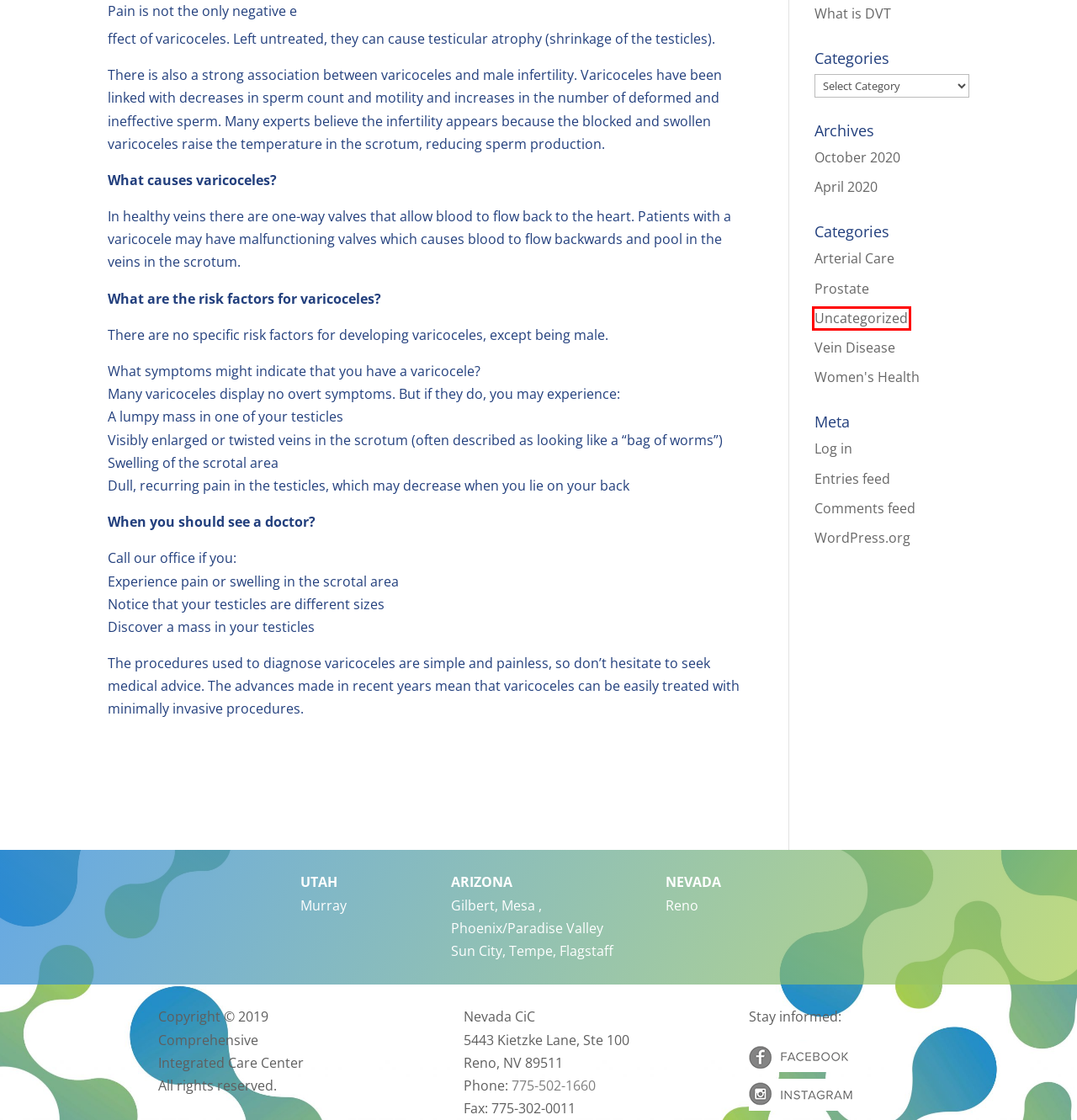A screenshot of a webpage is given, featuring a red bounding box around a UI element. Please choose the webpage description that best aligns with the new webpage after clicking the element in the bounding box. These are the descriptions:
A. April 2020 - Nevada Comprehensive Integrated Care | CiC
B. Nevada Comprehensive Integrated Care | CiC
C. Prostate Archives - Nevada Comprehensive Integrated Care | CiC
D. Comments for Nevada Comprehensive Integrated Care | CiC
E. Log In ‹ Nevada Comprehensive Integrated Care | CiC — WordPress
F. Uncategorized Archives - Nevada Comprehensive Integrated Care | CiC
G. Blog Tool, Publishing Platform, and CMS – WordPress.org
H. Women's Health Archives - Nevada Comprehensive Integrated Care | CiC

F